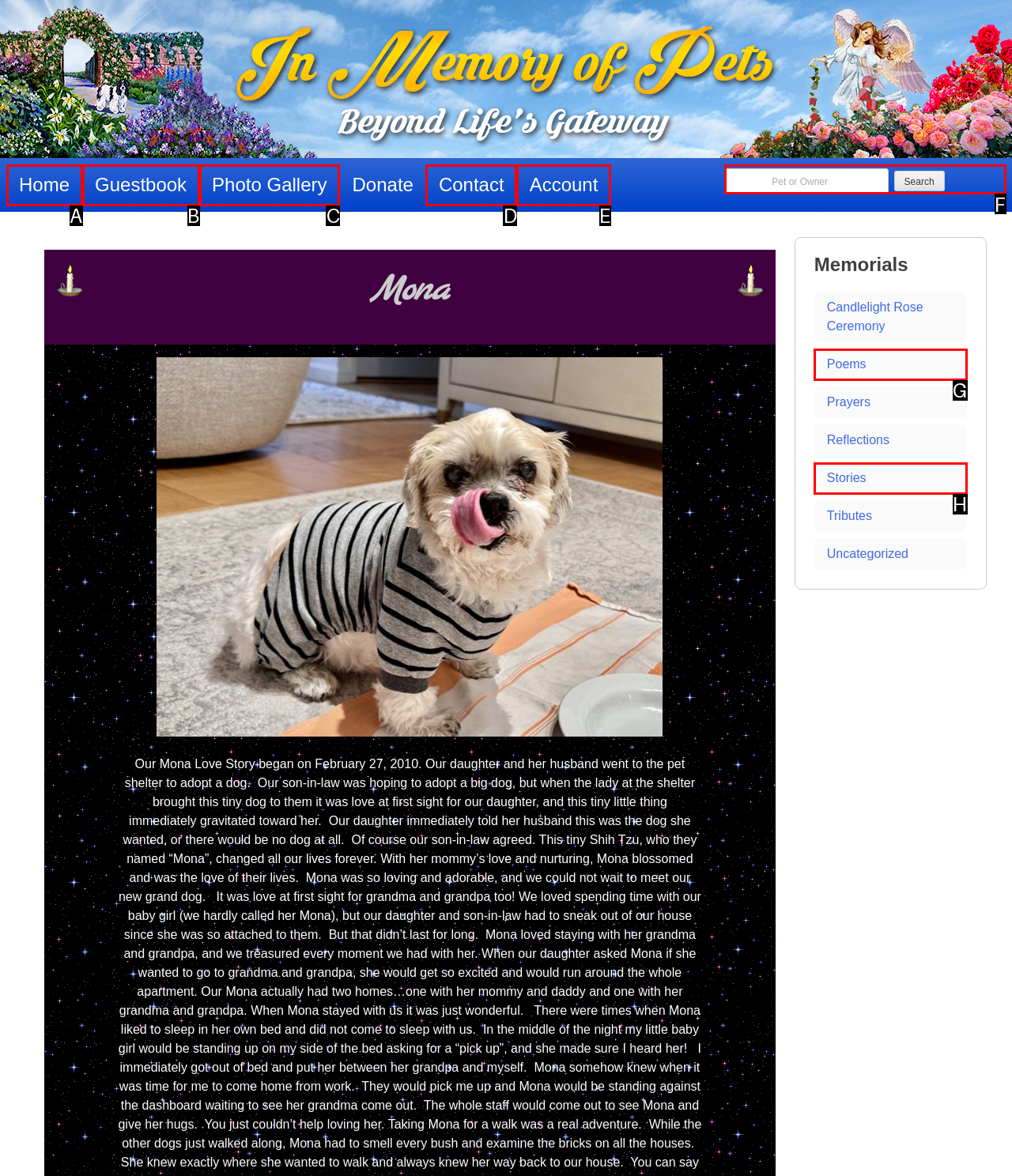From the given choices, which option should you click to complete this task: search for something? Answer with the letter of the correct option.

F